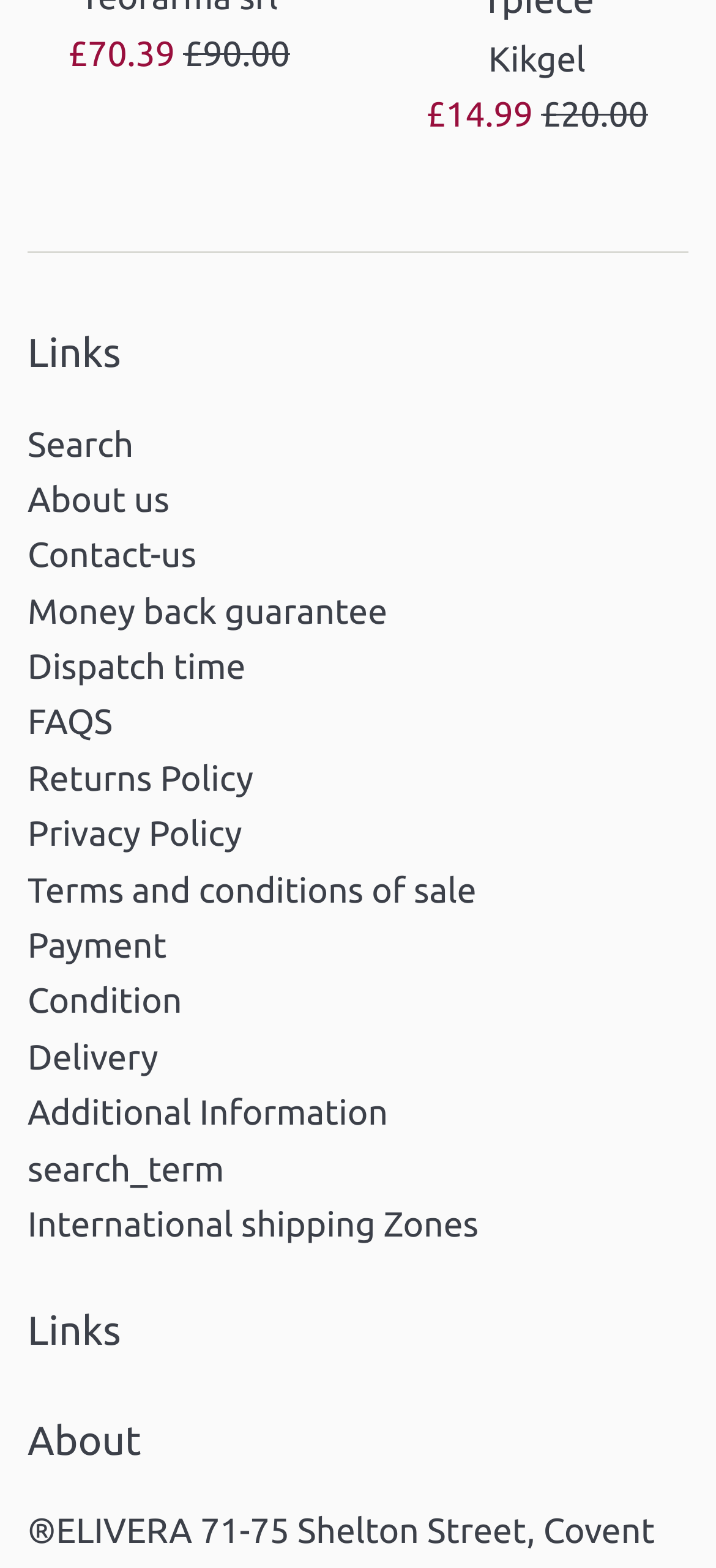How many products are on sale?
Please provide a single word or phrase as your answer based on the image.

2